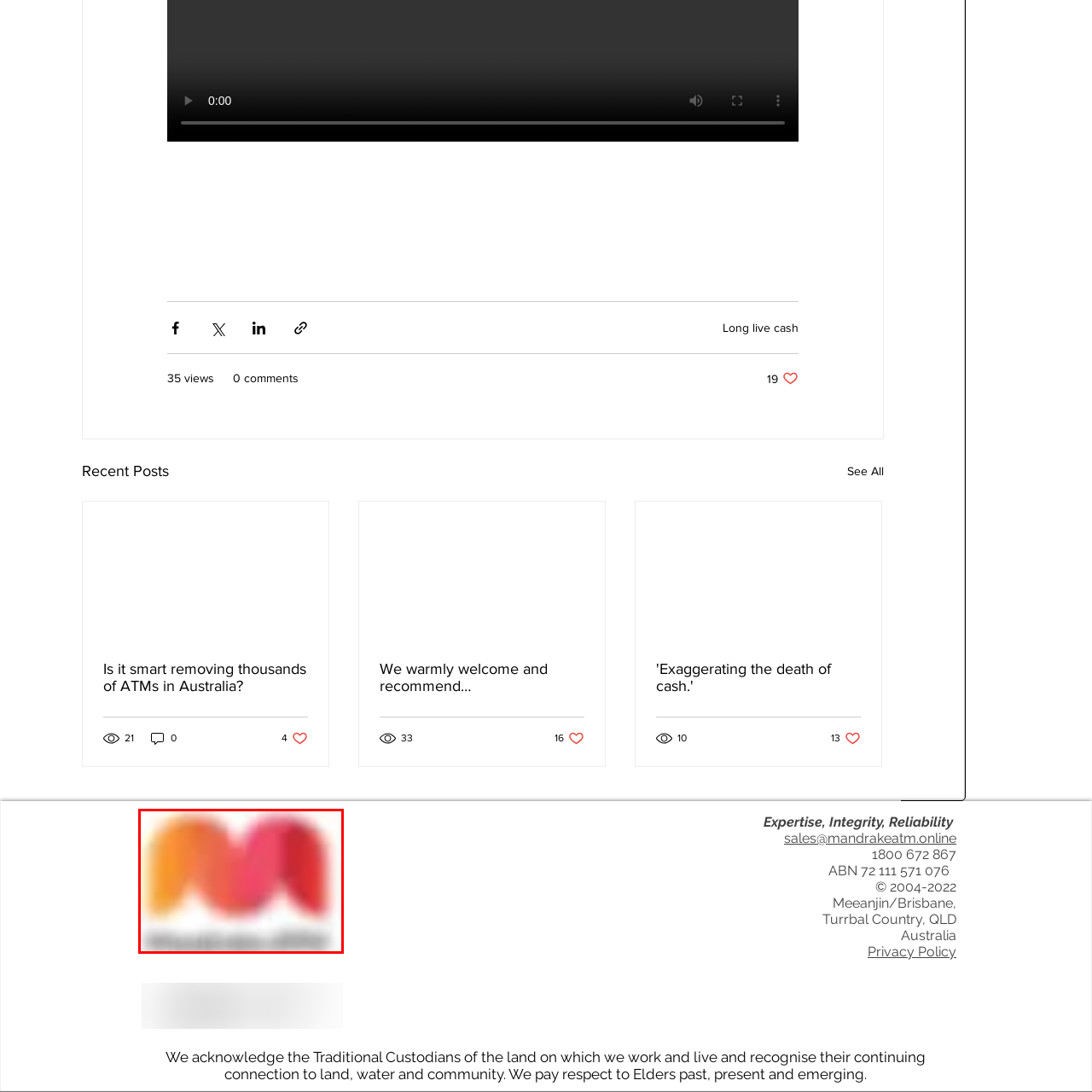What industry is Mandrake ATM associated with?
Check the content within the red bounding box and give a brief answer in one word or a short phrase.

Financial technology